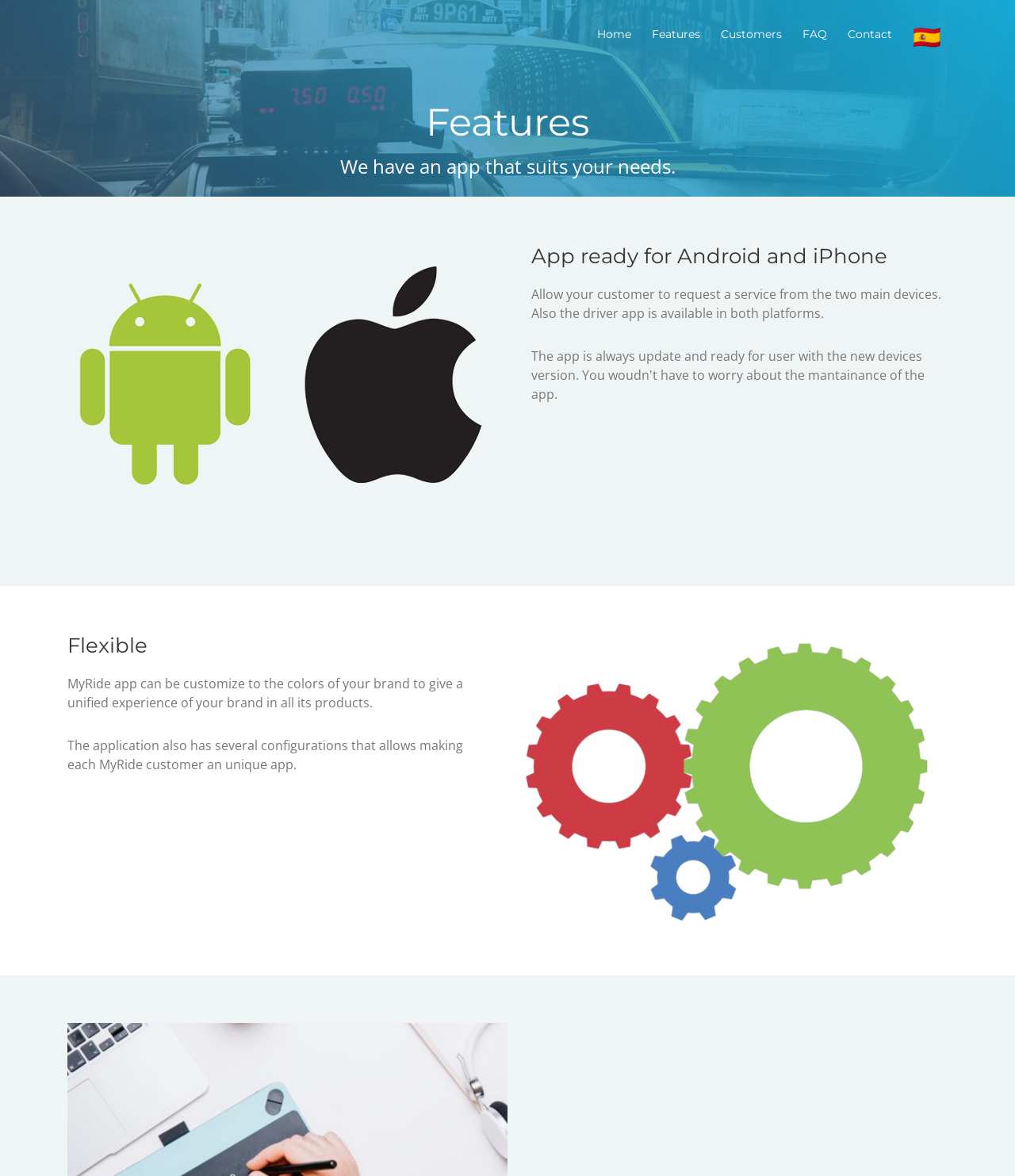Generate a thorough caption detailing the webpage content.

The webpage is about MyRide, a ride-hailing service, and its features. At the top, there is a navigation menu with six links: Home, Features, Customers, FAQ, Contact, and a language selection option represented by a flag icon. 

Below the navigation menu, there is a heading that reads "Features". Underneath this heading, there is a brief description that says "We have an app that suits your needs." 

The page is divided into three sections, each with its own heading. The first section is about the app's availability on Android and iPhone devices. It has a heading that reads "App ready for Android and iPhone" and a paragraph of text that explains how the app allows customers to request services from both devices.

The second section is about the app's flexibility. It has a heading that reads "Flexible" and two paragraphs of text that describe how the app can be customized to match the brand's colors and configured to make each customer's app unique.

Overall, the webpage provides an overview of the features and benefits of the MyRide app.